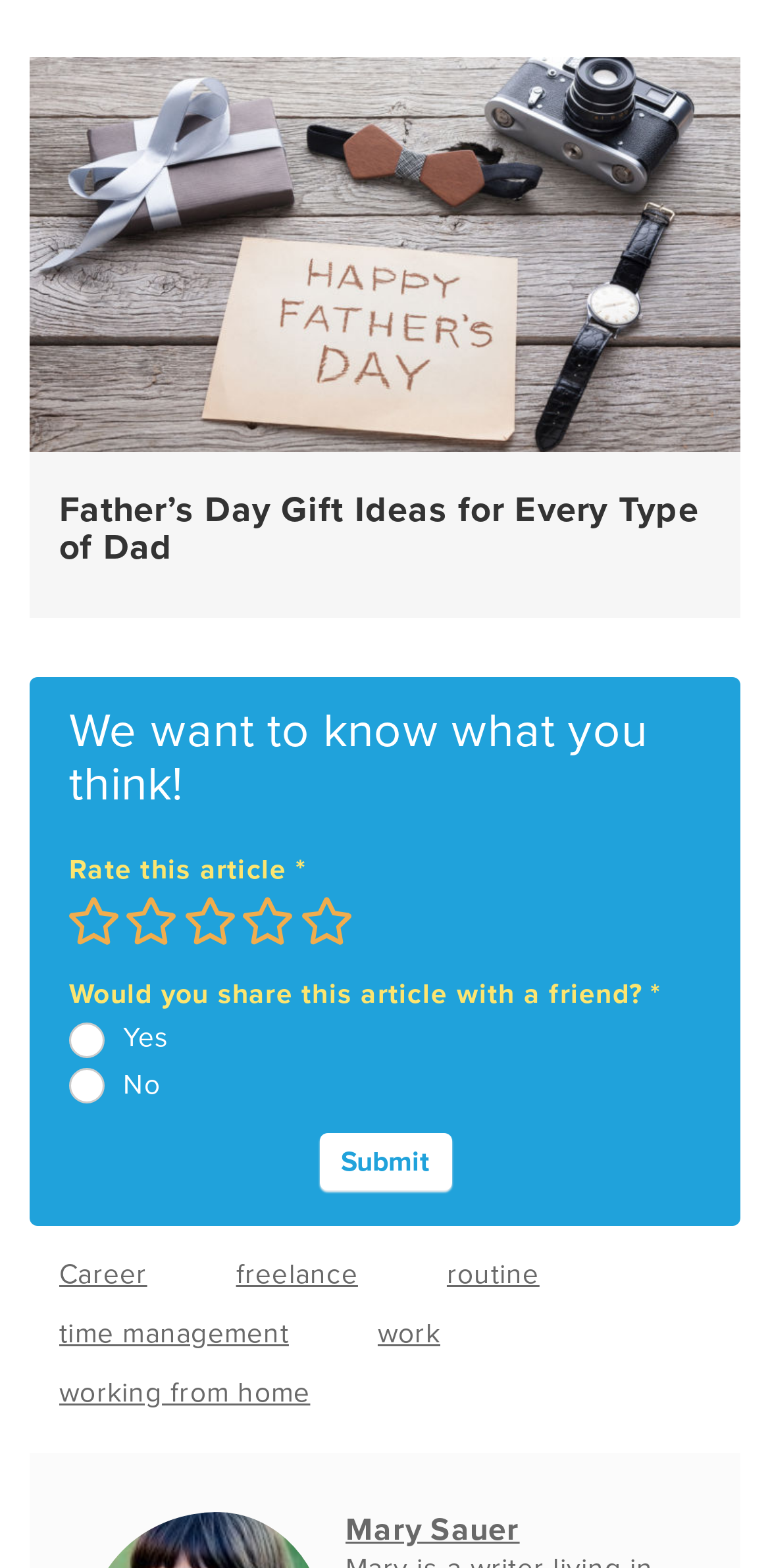What is the text above the rating options?
Give a thorough and detailed response to the question.

I looked at the 'heading' element with the text 'We want to know what you think!' which is a child of the 'group' element with the description 'Content Survey (Inline)'.